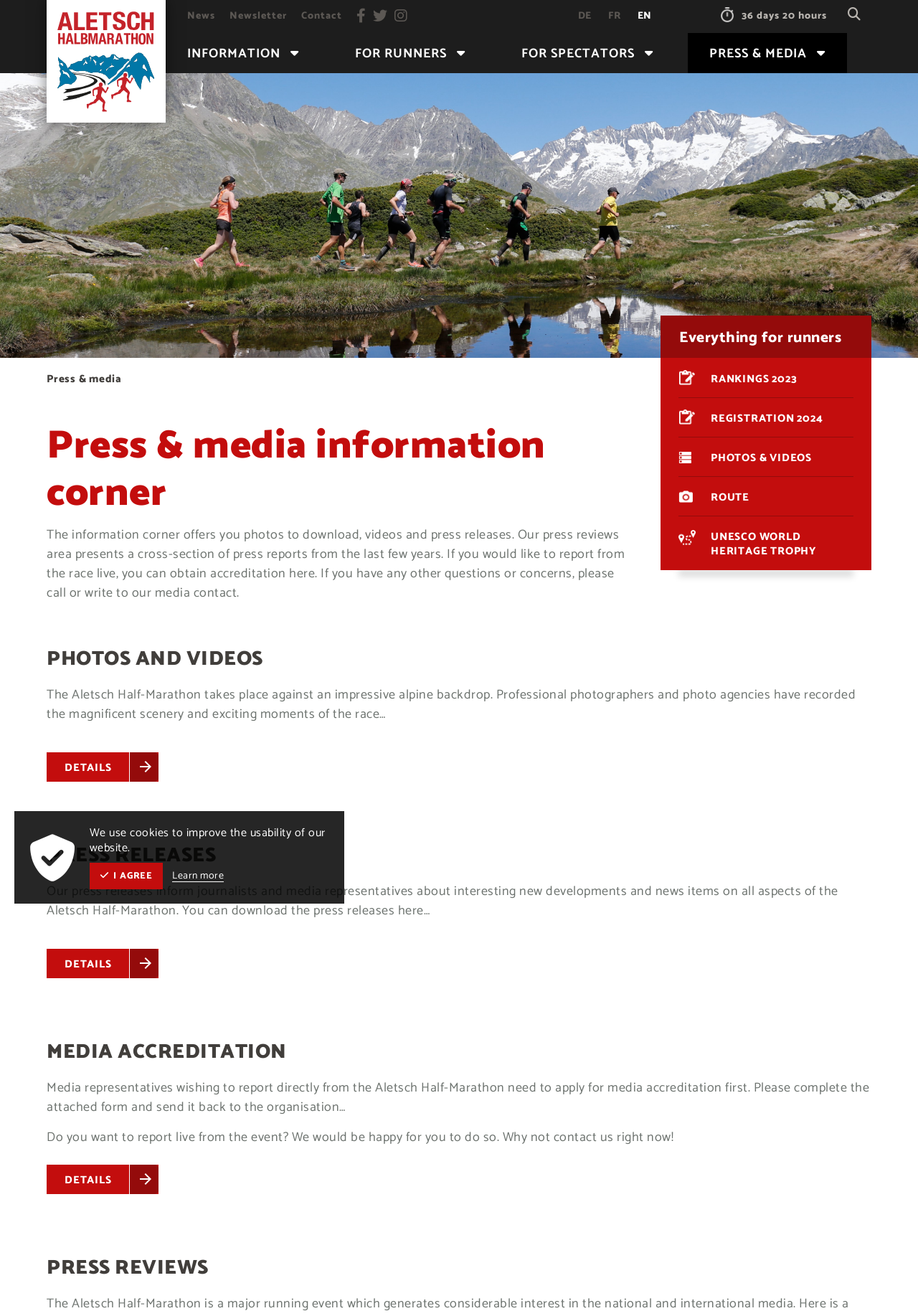Locate the bounding box coordinates of the area you need to click to fulfill this instruction: 'Get registration information for 2024'. The coordinates must be in the form of four float numbers ranging from 0 to 1: [left, top, right, bottom].

[0.72, 0.302, 0.949, 0.332]